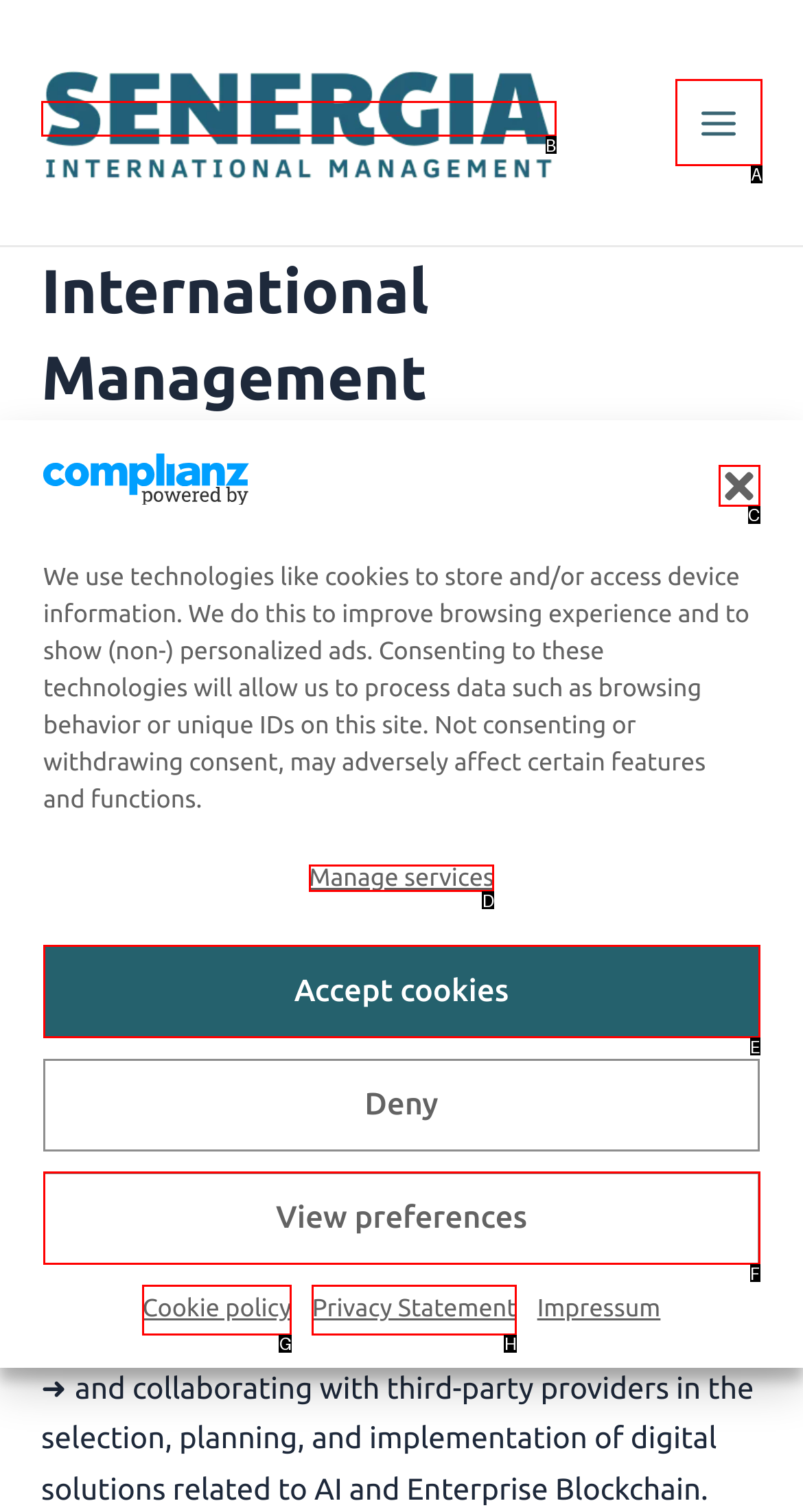Select the proper HTML element to perform the given task: View the cookie policy Answer with the corresponding letter from the provided choices.

G